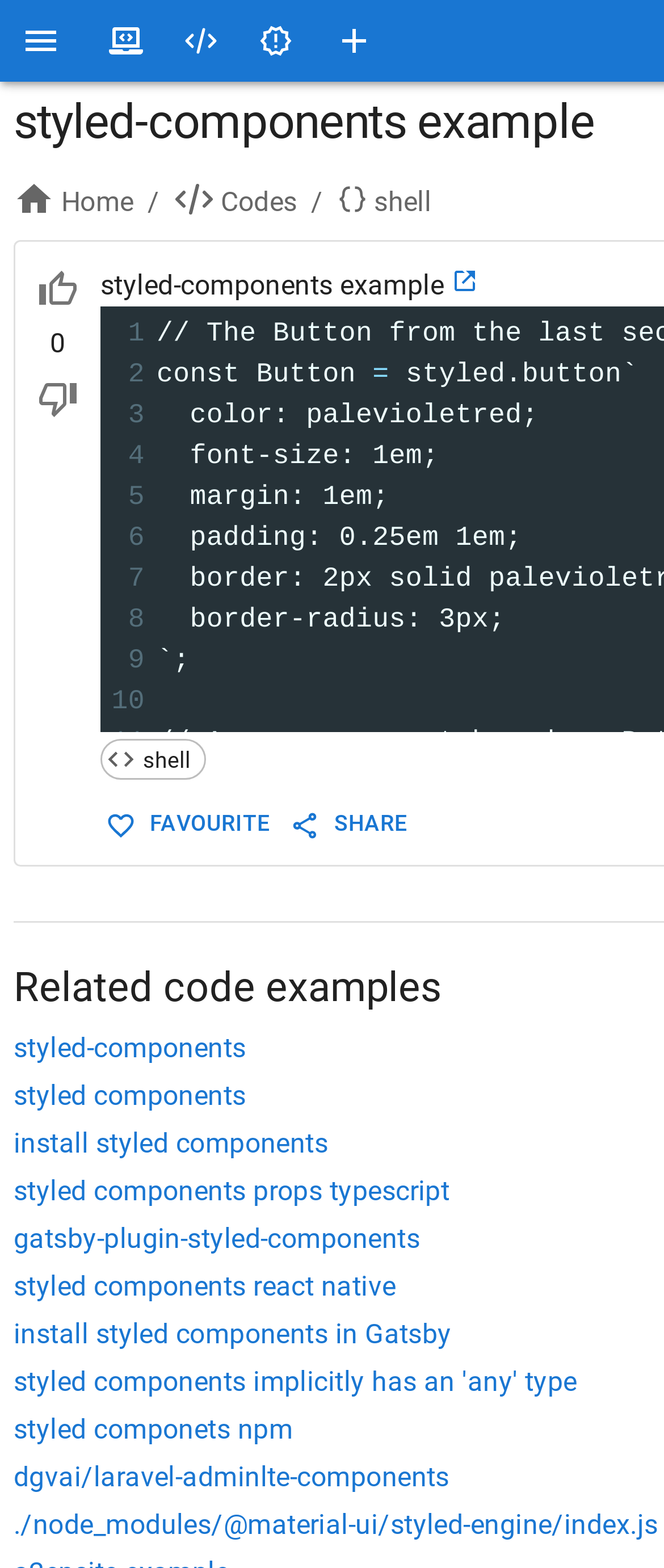Identify the bounding box coordinates necessary to click and complete the given instruction: "Click the 'Upvote' button".

[0.036, 0.163, 0.138, 0.206]